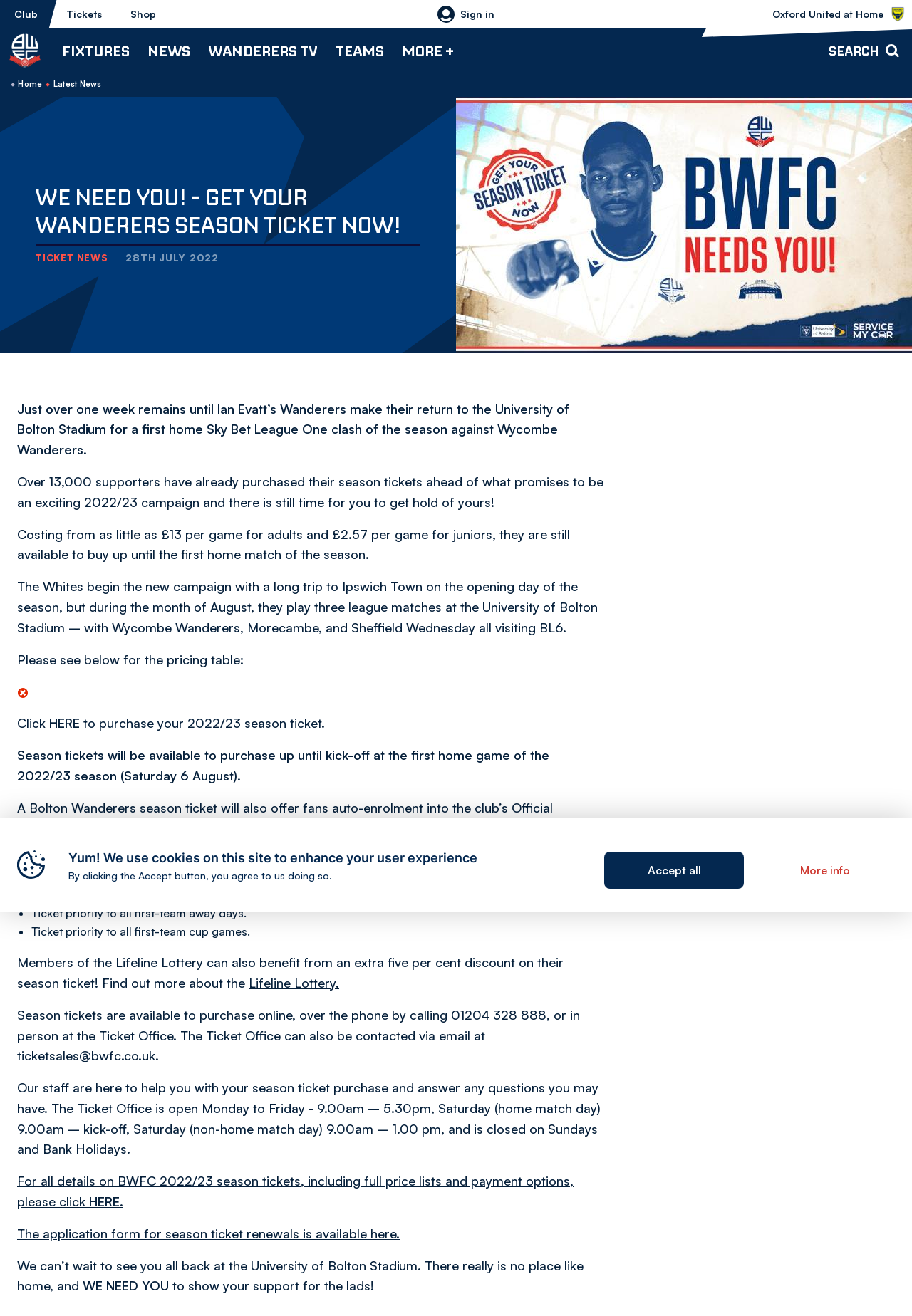Using the element description provided, determine the bounding box coordinates in the format (top-left x, top-left y, bottom-right x, bottom-right y). Ensure that all values are floating point numbers between 0 and 1. Element description: More info

[0.828, 0.647, 0.981, 0.675]